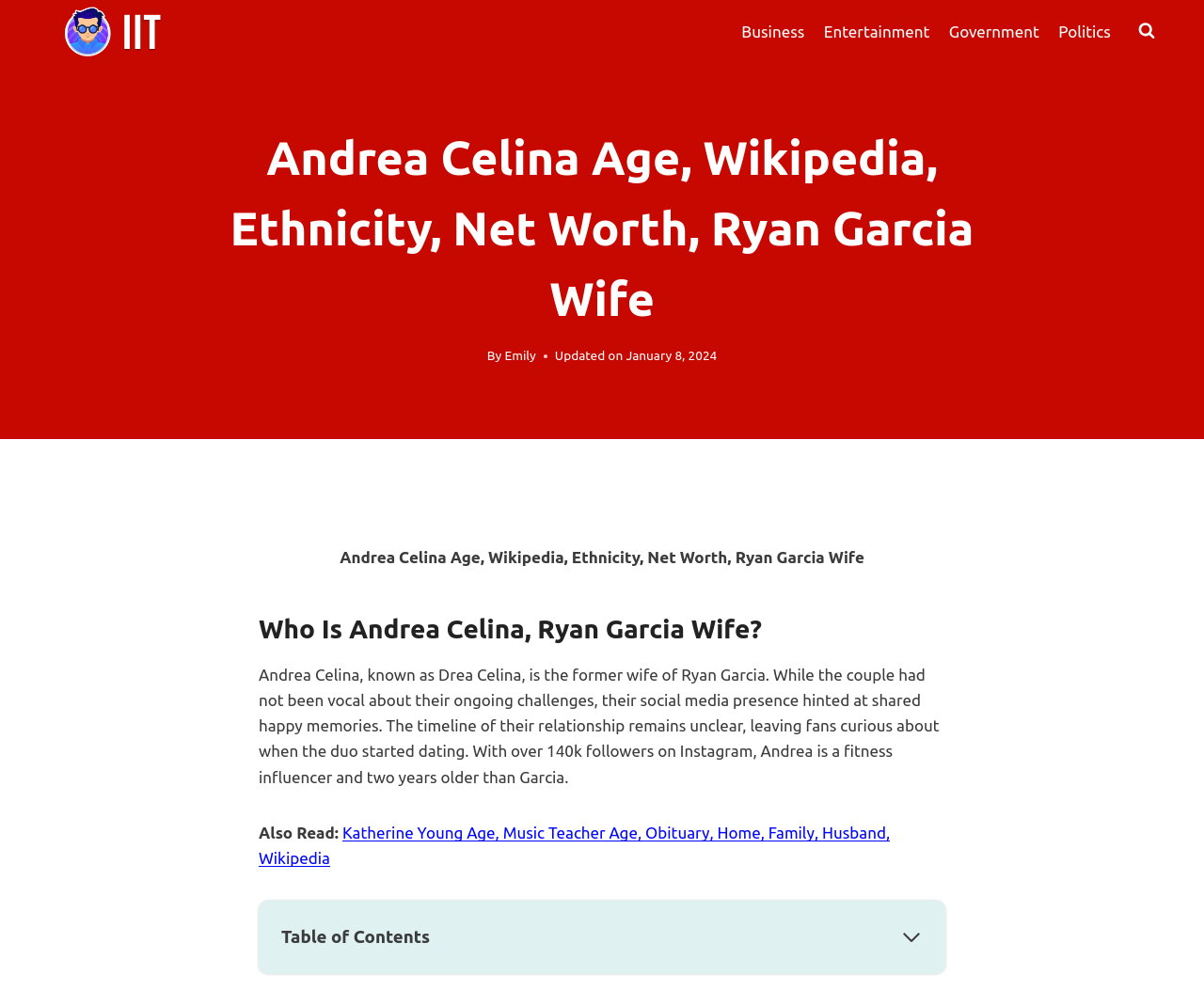Give a detailed overview of the webpage's appearance and contents.

The webpage is about Andrea Celina, the former wife of Ryan Garcia. At the top left corner, there is an "IIT Notable Alumni Logo" image, which is also a link. Below it, there is a primary navigation menu with four links: "Business", "Entertainment", "Government", and "Politics". On the top right corner, there is a button to view a search form.

The main content of the webpage starts with a heading that repeats the title "Andrea Celina Age, Wikipedia, Ethnicity, Net Worth, Ryan Garcia Wife". Below it, there is a byline with the author's name "Emily" and a timestamp "January 8, 2024". 

The main article is divided into sections. The first section has a heading "Who Is Andrea Celina, Ryan Garcia Wife?" and a paragraph of text that describes Andrea Celina as a fitness influencer and the former wife of Ryan Garcia. The text also mentions that the timeline of their relationship is unclear.

Below this section, there is a link to another article titled "Katherine Young Age, Music Teacher Age, Obituary, Home, Family, Husband, Wikipedia". 

At the bottom of the page, there is a table of contents navigation menu with two links: "Who Is Andrea Celina, Ryan Garcia Wife?" and "Andrea Celina Wikipedia". The table of contents can be expanded or collapsed using a button.